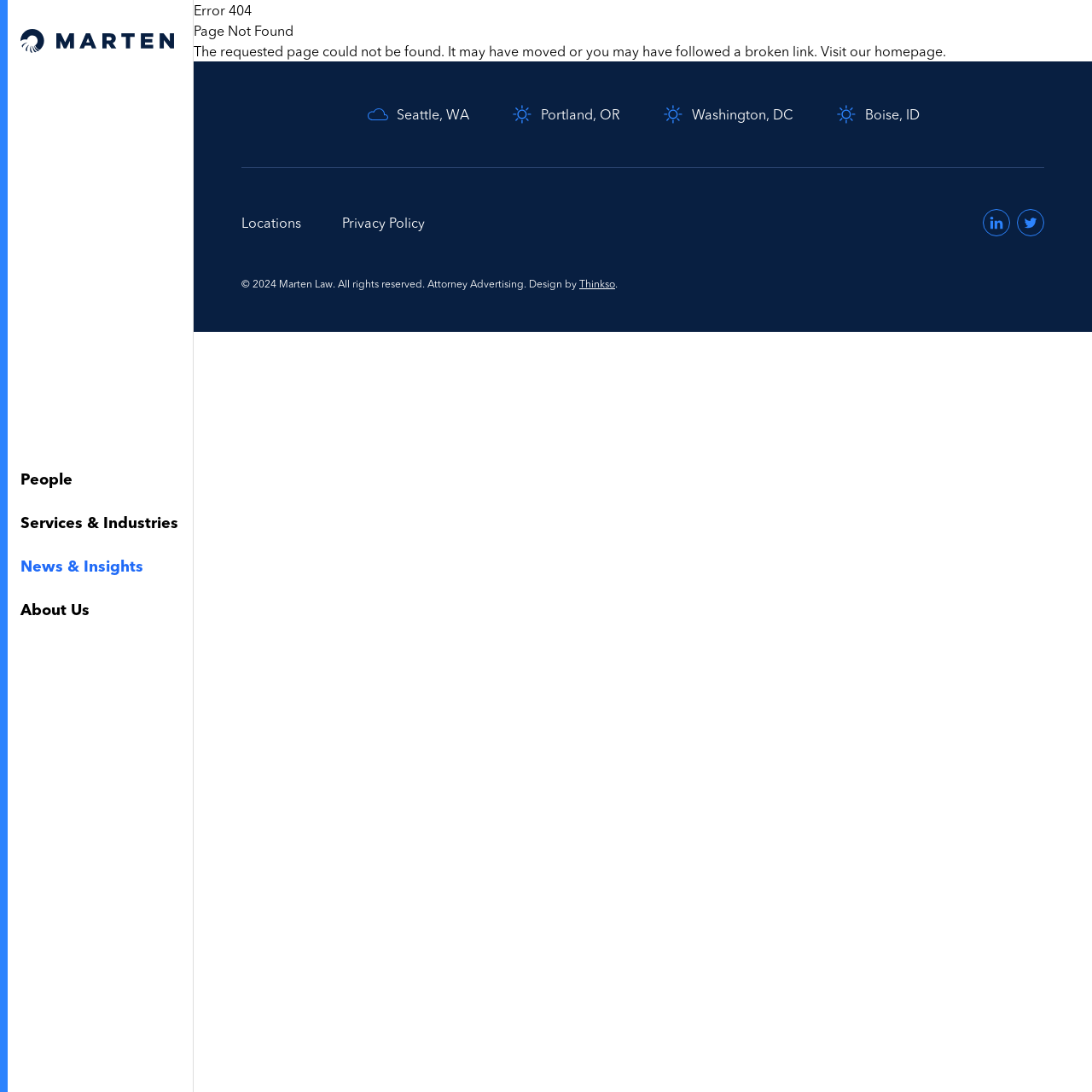How many locations are listed on the page?
Offer a detailed and exhaustive answer to the question.

The locations are listed in the contentinfo section, where there are four links to different locations: 'Clouds Seattle, WA', 'Clear Portland, OR', 'Clear Washington, DC', and 'Clear Boise, ID'.